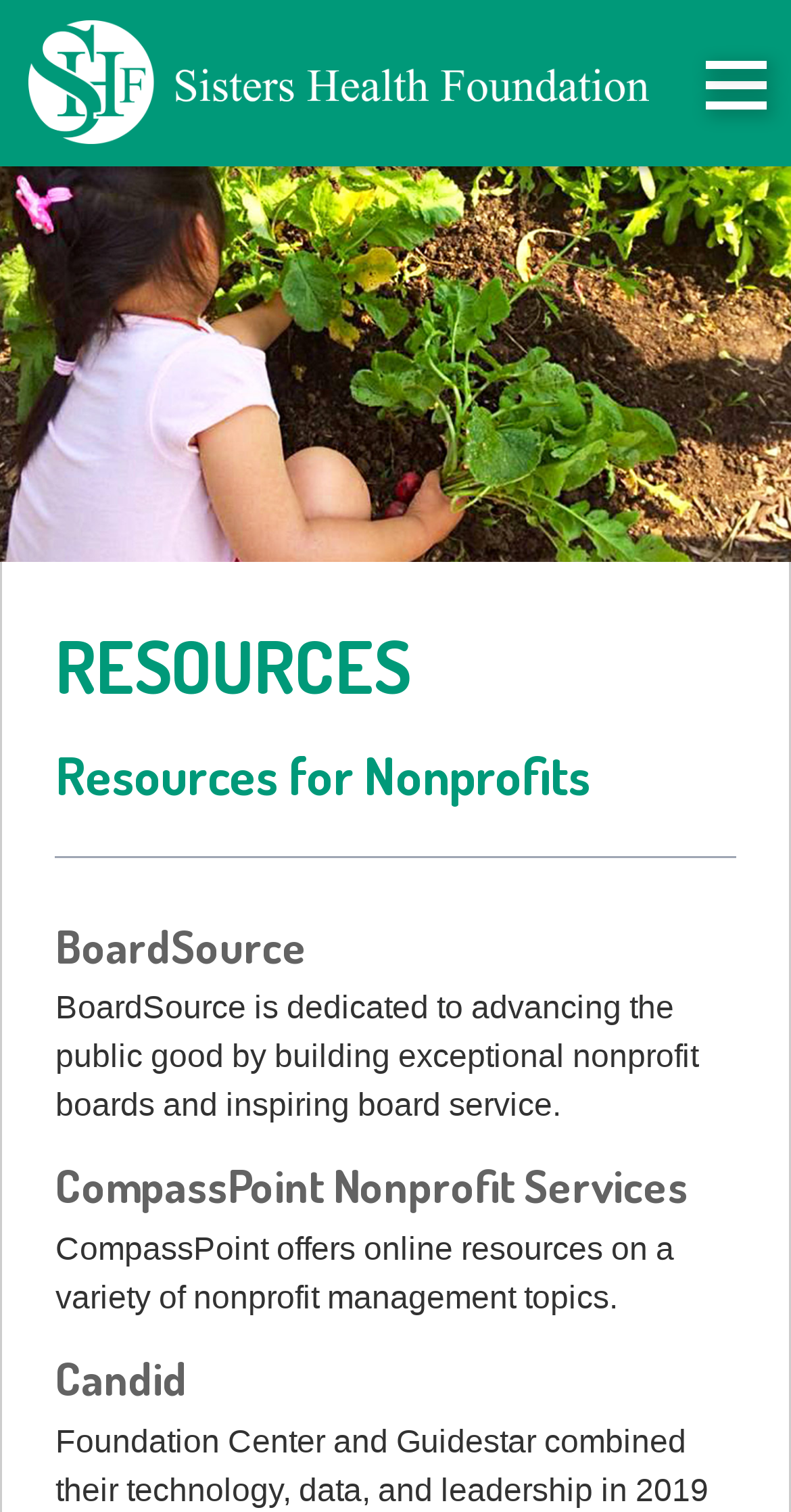Give a short answer using one word or phrase for the question:
What is the name of the foundation?

Sisters Health Foundation